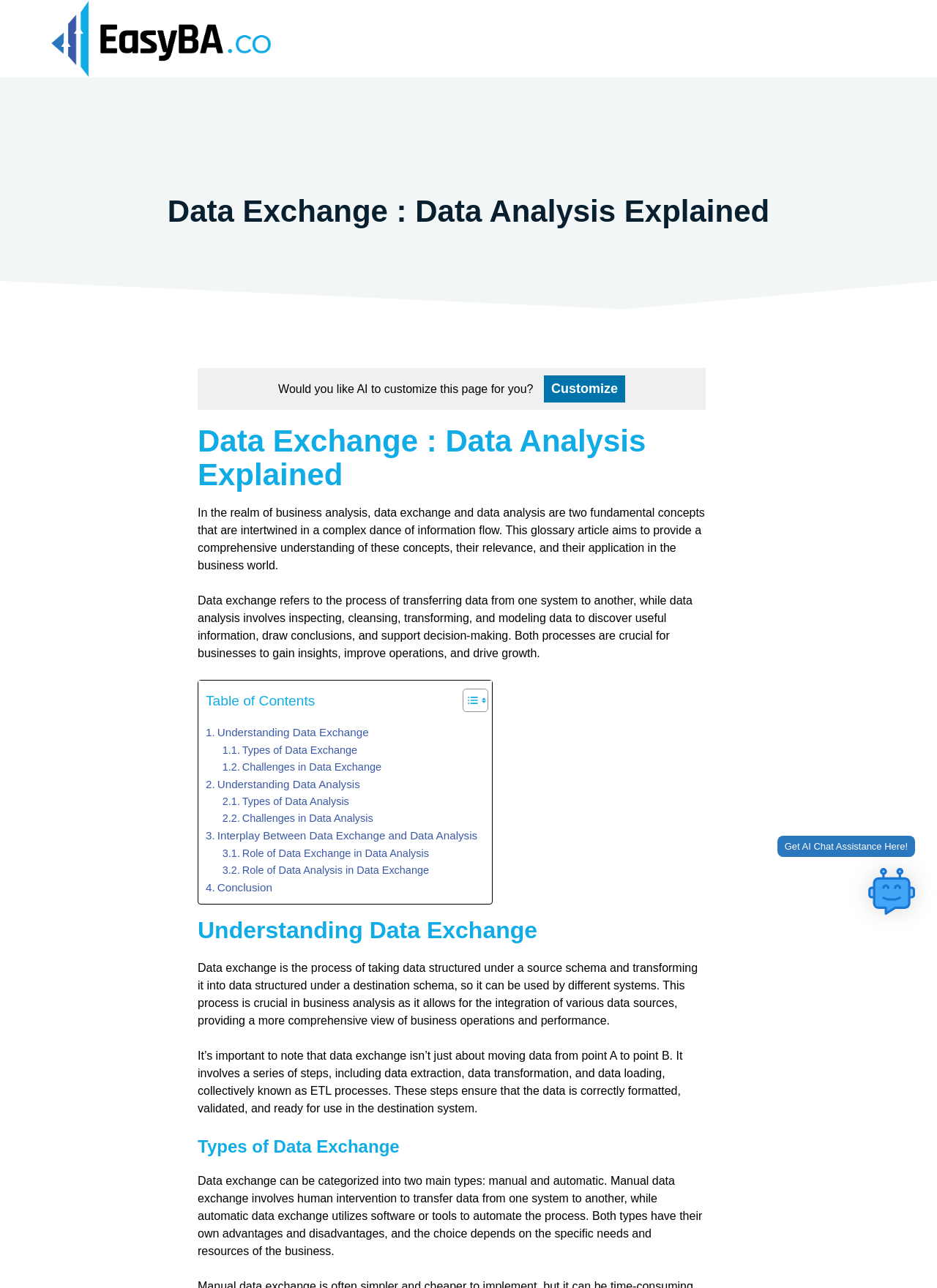Identify the bounding box of the UI element that matches this description: "Understanding Data Exchange".

[0.22, 0.562, 0.393, 0.576]